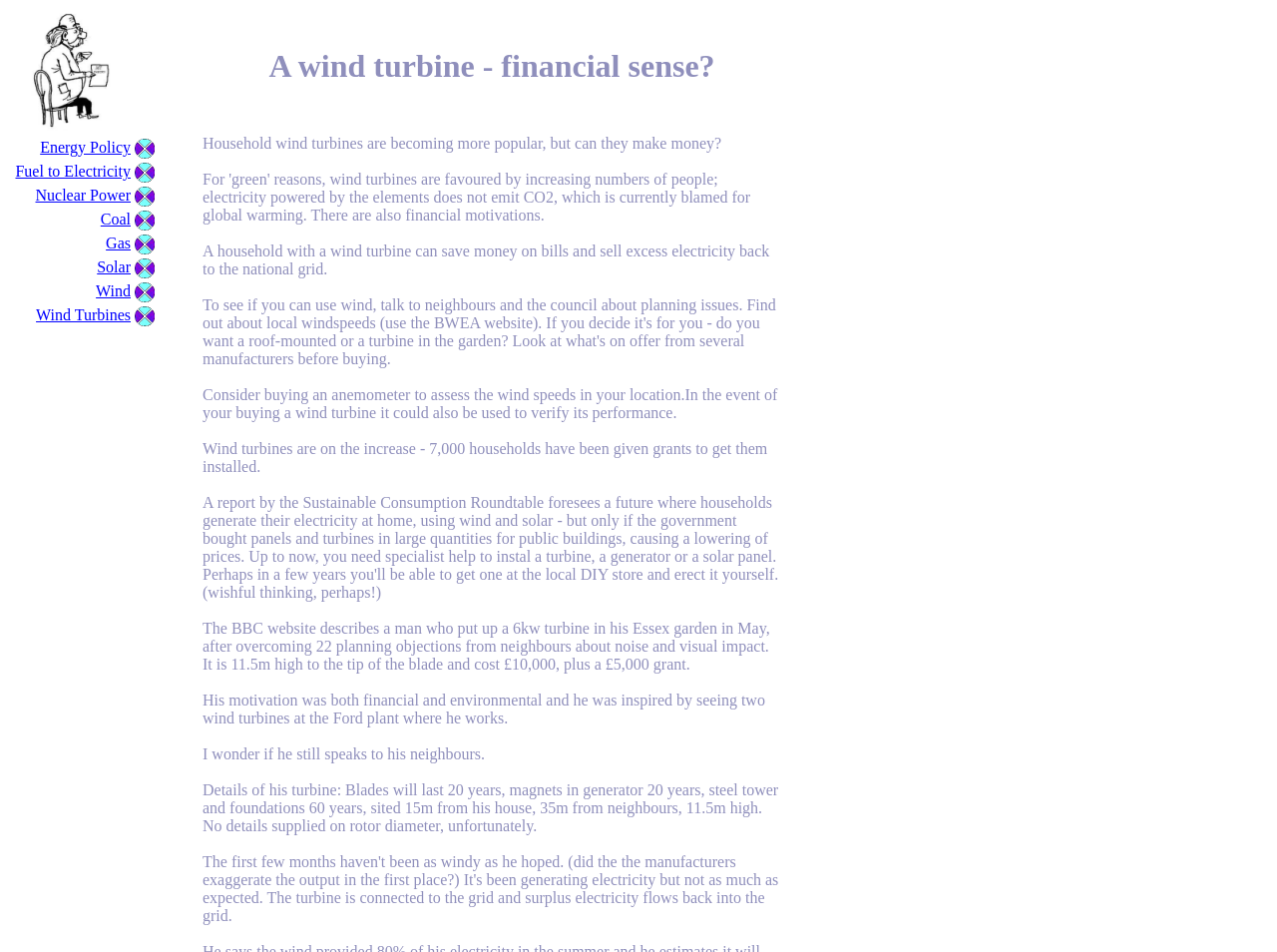Provide the bounding box coordinates of the area you need to click to execute the following instruction: "Learn about Energy Policy".

[0.031, 0.146, 0.102, 0.164]